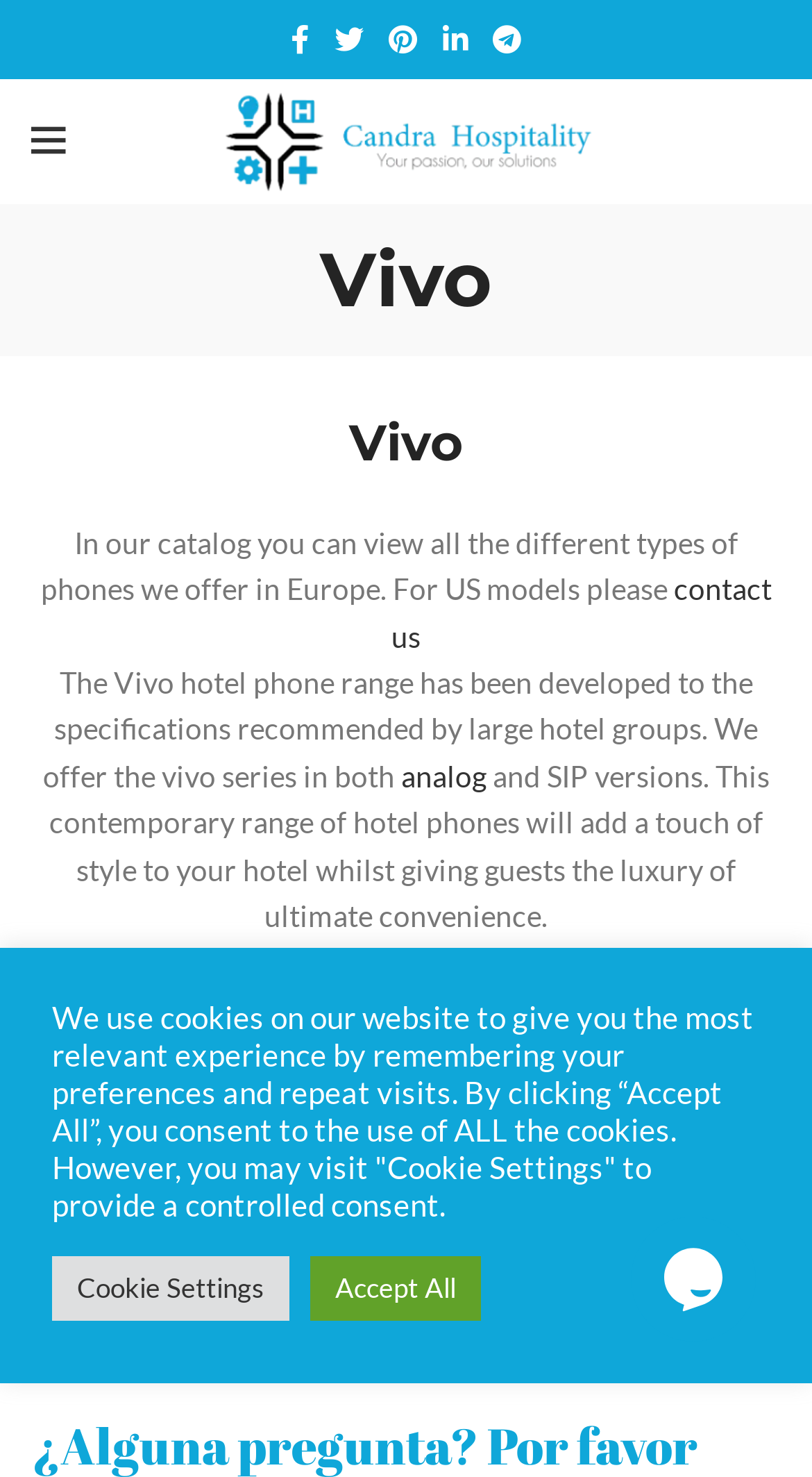Please determine the bounding box coordinates of the element to click on in order to accomplish the following task: "Browse Food & Restaurants". Ensure the coordinates are four float numbers ranging from 0 to 1, i.e., [left, top, right, bottom].

None